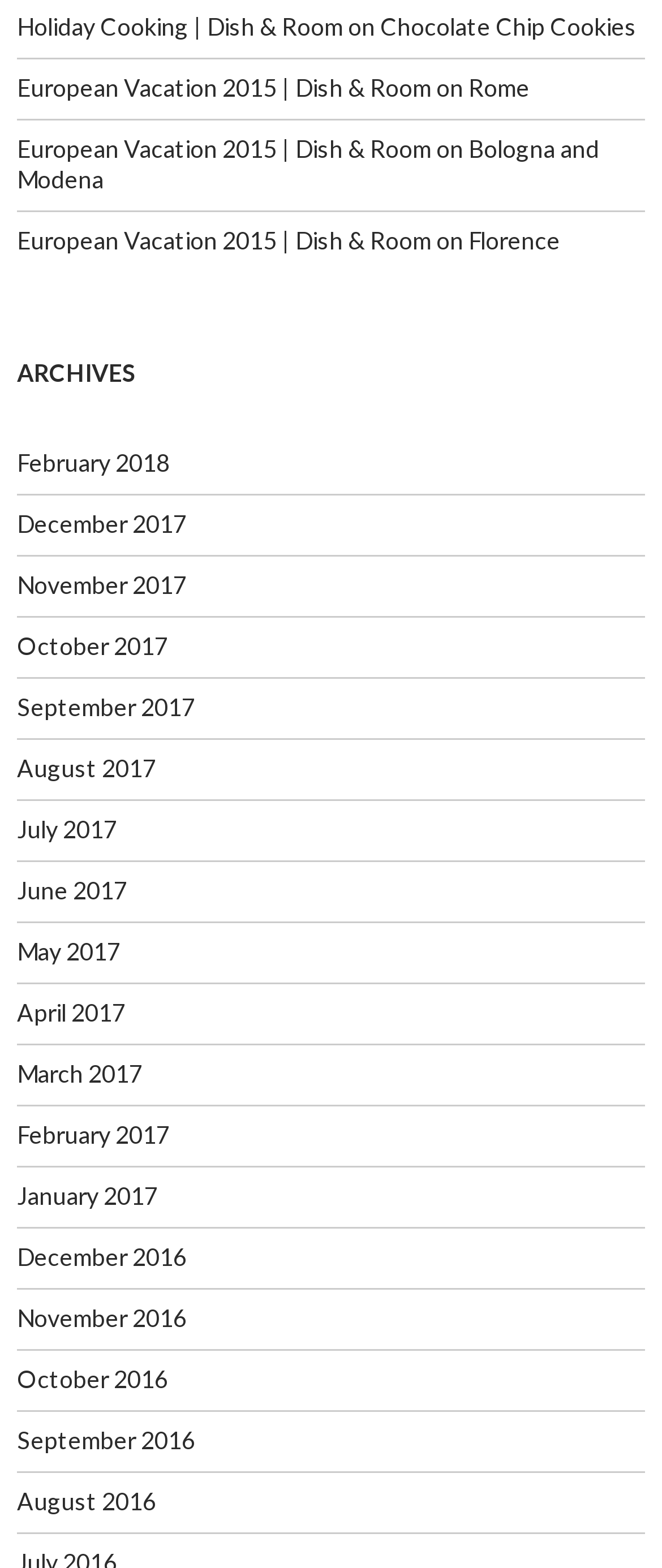Provide the bounding box coordinates of the HTML element this sentence describes: "Florence". The bounding box coordinates consist of four float numbers between 0 and 1, i.e., [left, top, right, bottom].

[0.708, 0.144, 0.846, 0.162]